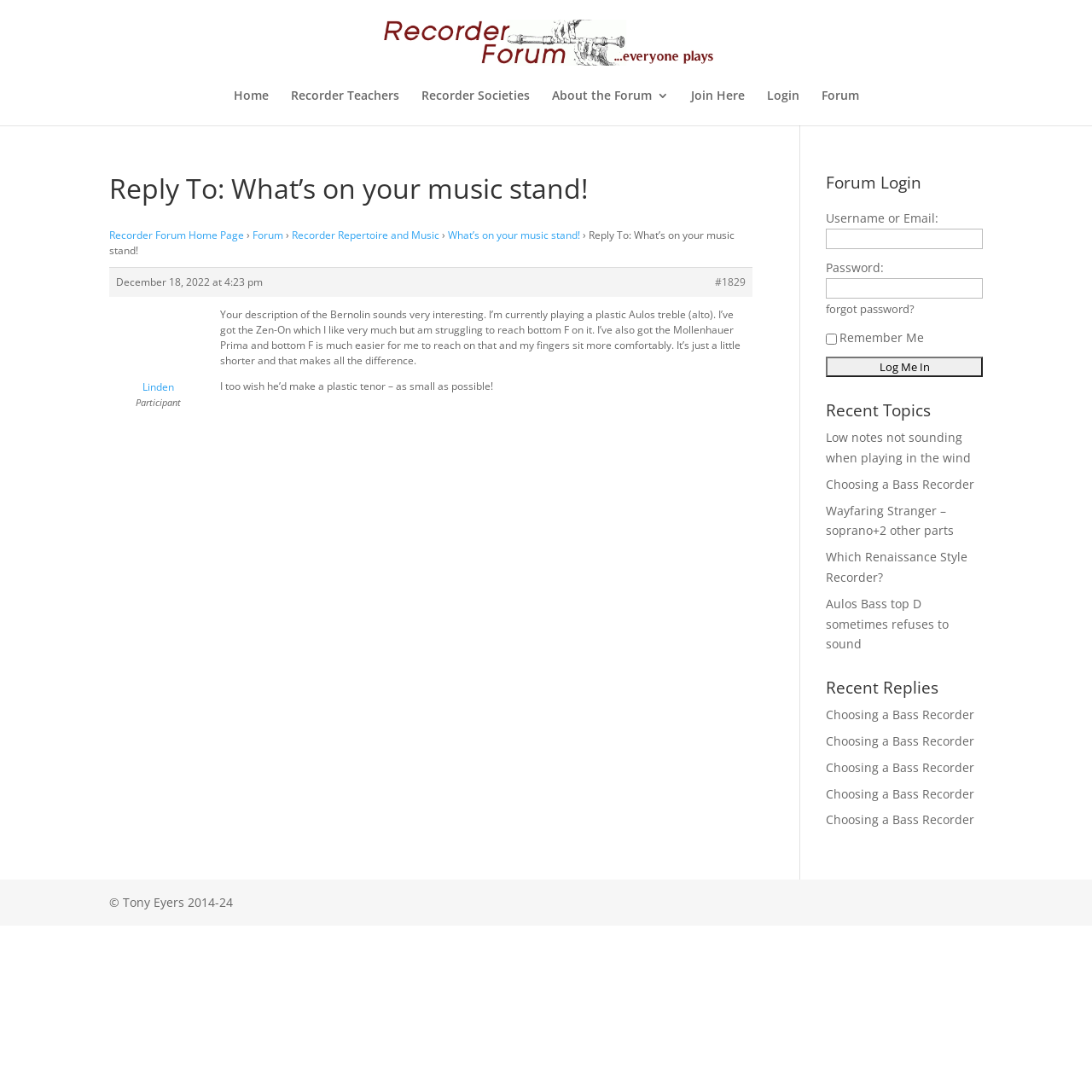Please give the bounding box coordinates of the area that should be clicked to fulfill the following instruction: "Reply to the 'What’s on your music stand!' topic". The coordinates should be in the format of four float numbers from 0 to 1, i.e., [left, top, right, bottom].

[0.1, 0.16, 0.689, 0.193]